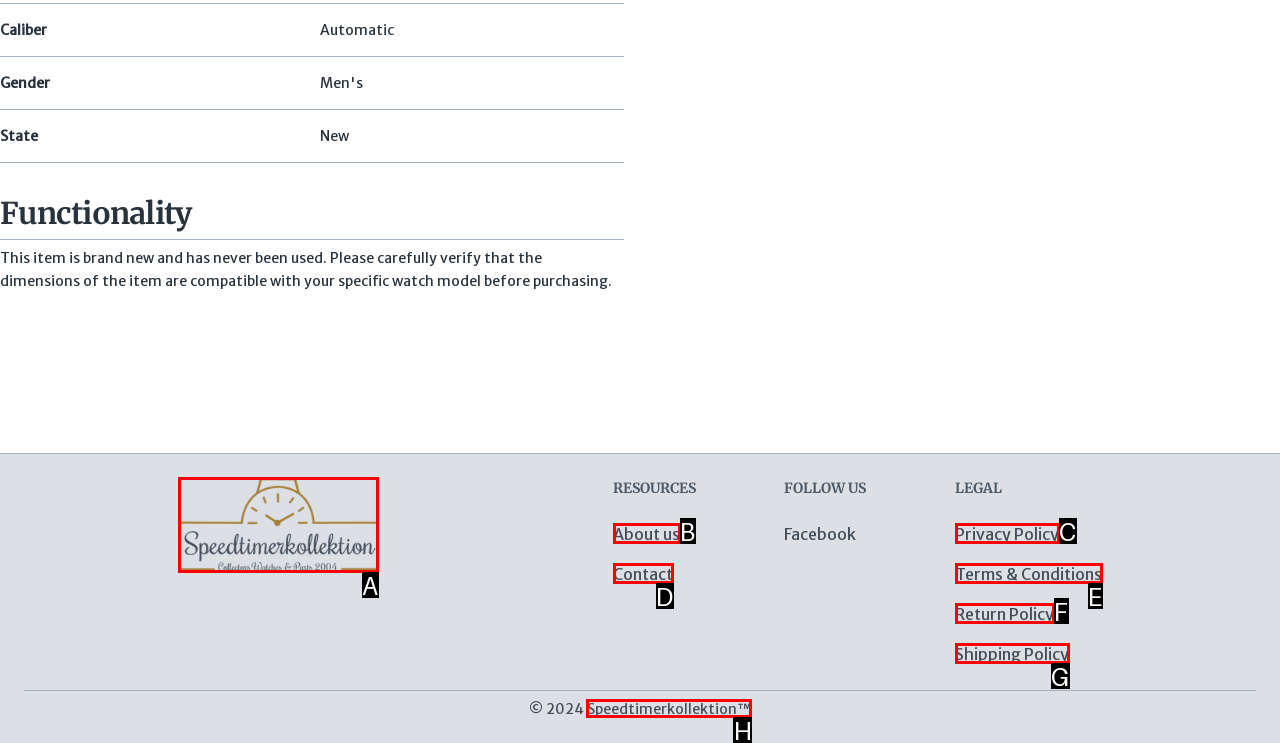Given the description: Terms & Conditions, identify the HTML element that fits best. Respond with the letter of the correct option from the choices.

E